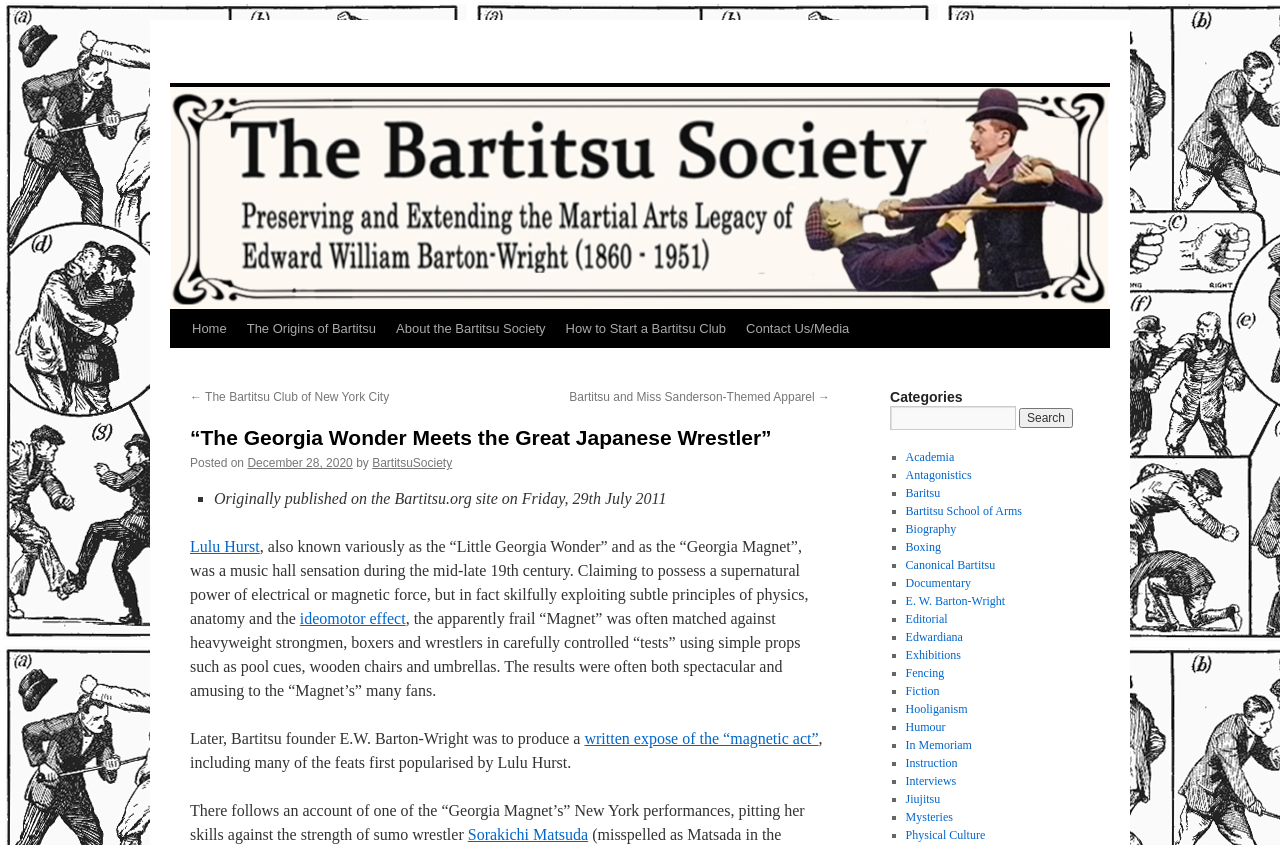Please provide a comprehensive response to the question based on the details in the image: What is the name of the sumo wrestler mentioned in the article?

I found the name of the sumo wrestler by reading the article content, which mentions 'Sorakichi Matsuda' as the sumo wrestler who was matched against Lulu Hurst.